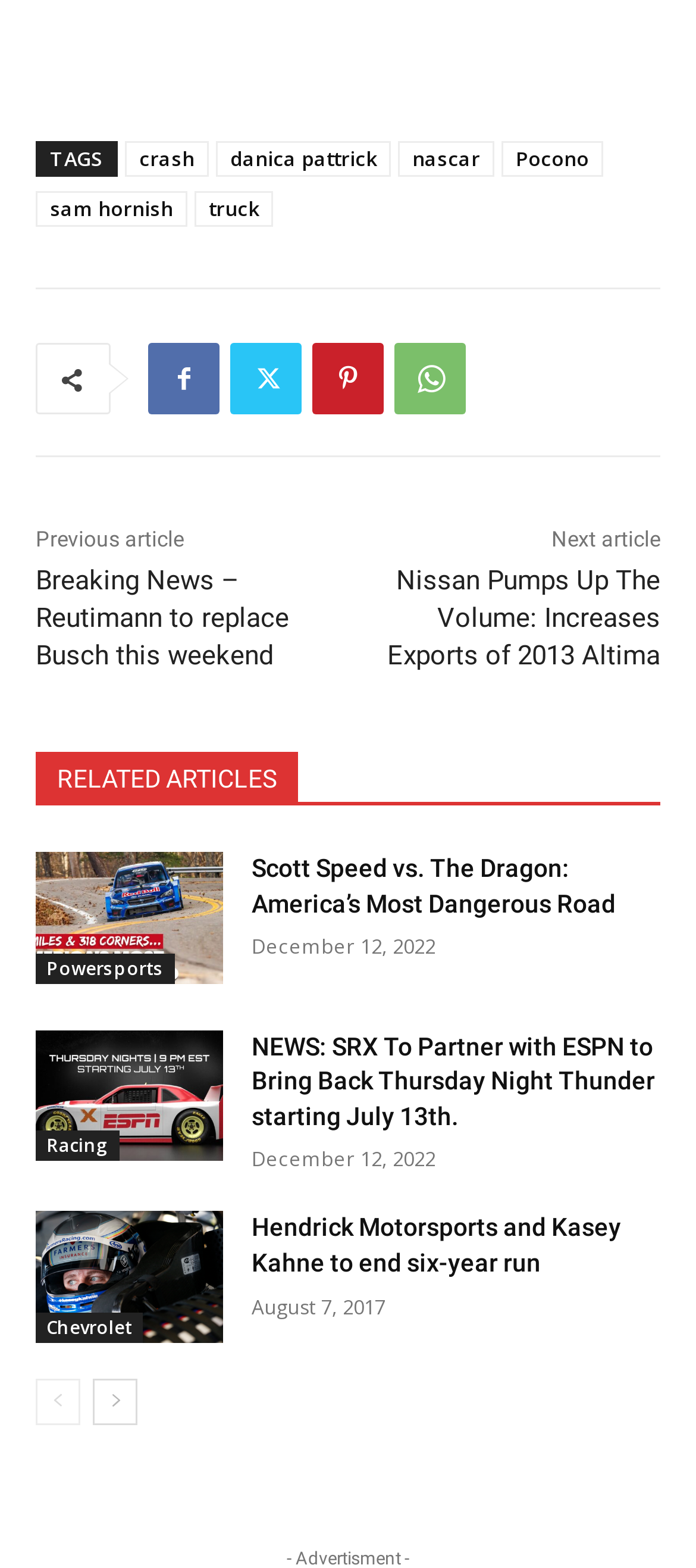Based on the element description "sam hornish", predict the bounding box coordinates of the UI element.

[0.051, 0.122, 0.269, 0.145]